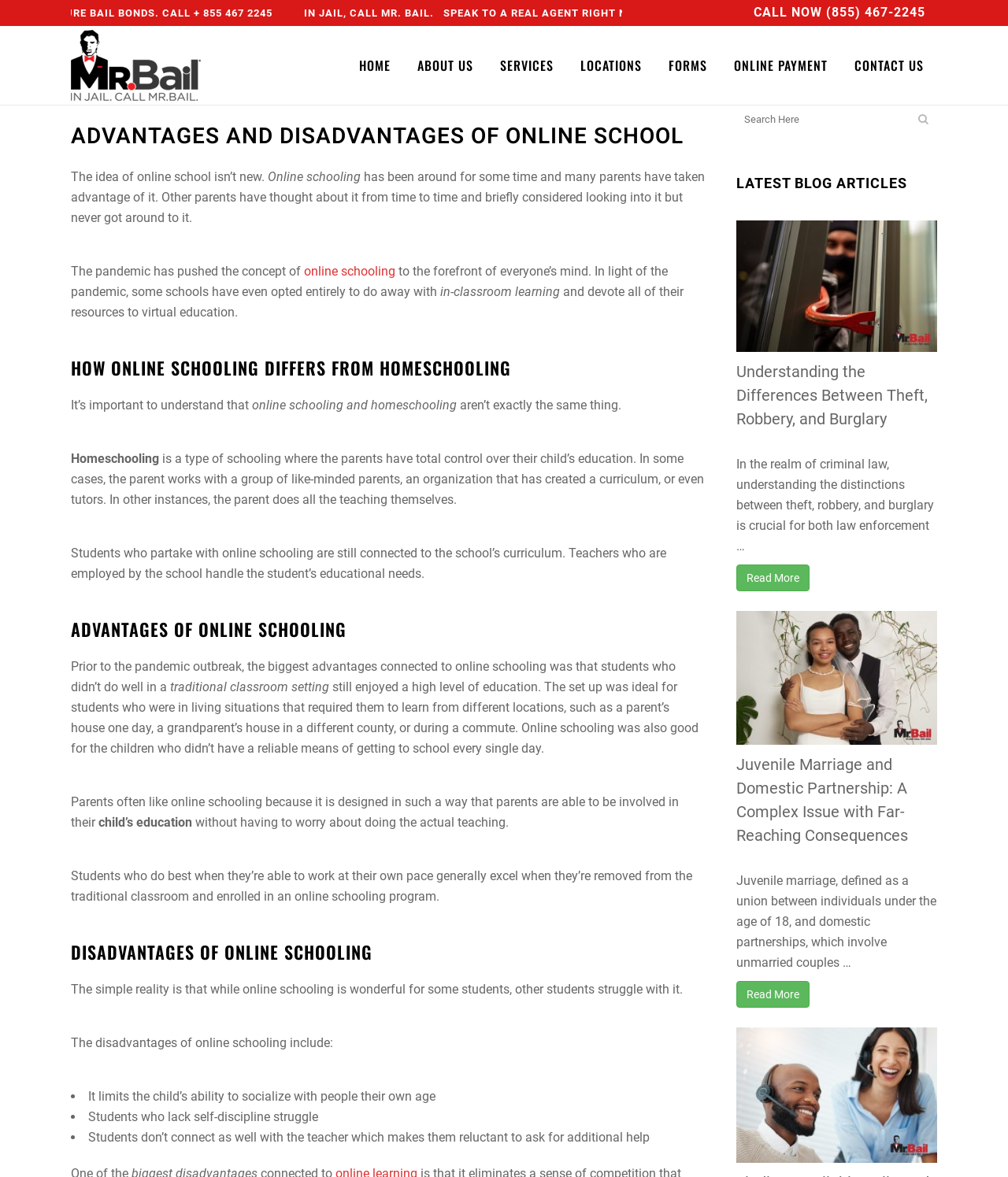Please indicate the bounding box coordinates of the element's region to be clicked to achieve the instruction: "Read more about 'Juvenile Marriage and Domestic Partnership: A Complex Issue with Far-Reaching Consequences'". Provide the coordinates as four float numbers between 0 and 1, i.e., [left, top, right, bottom].

[0.73, 0.833, 0.803, 0.856]